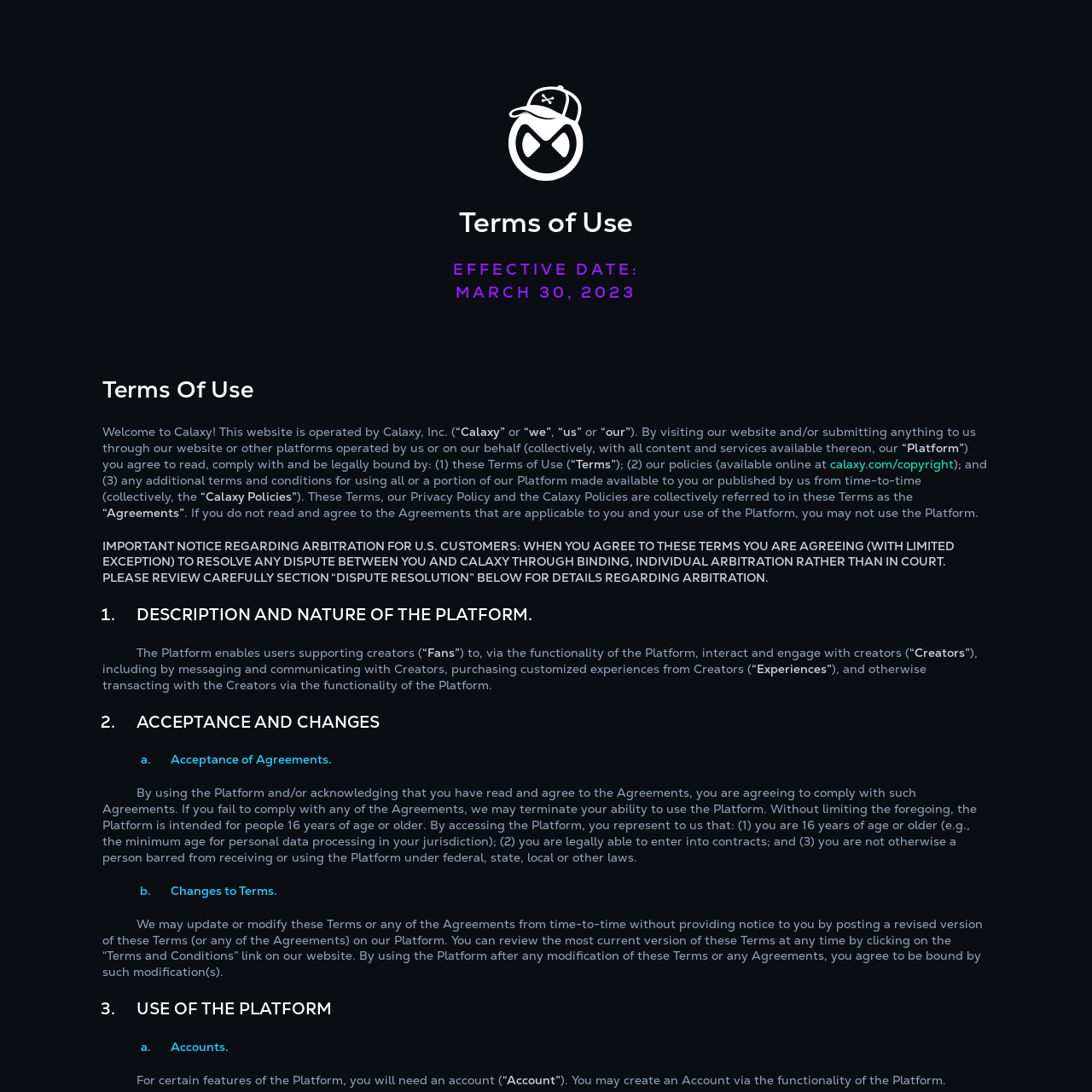What is the purpose of the Platform?
Give a one-word or short-phrase answer derived from the screenshot.

To interact with creators